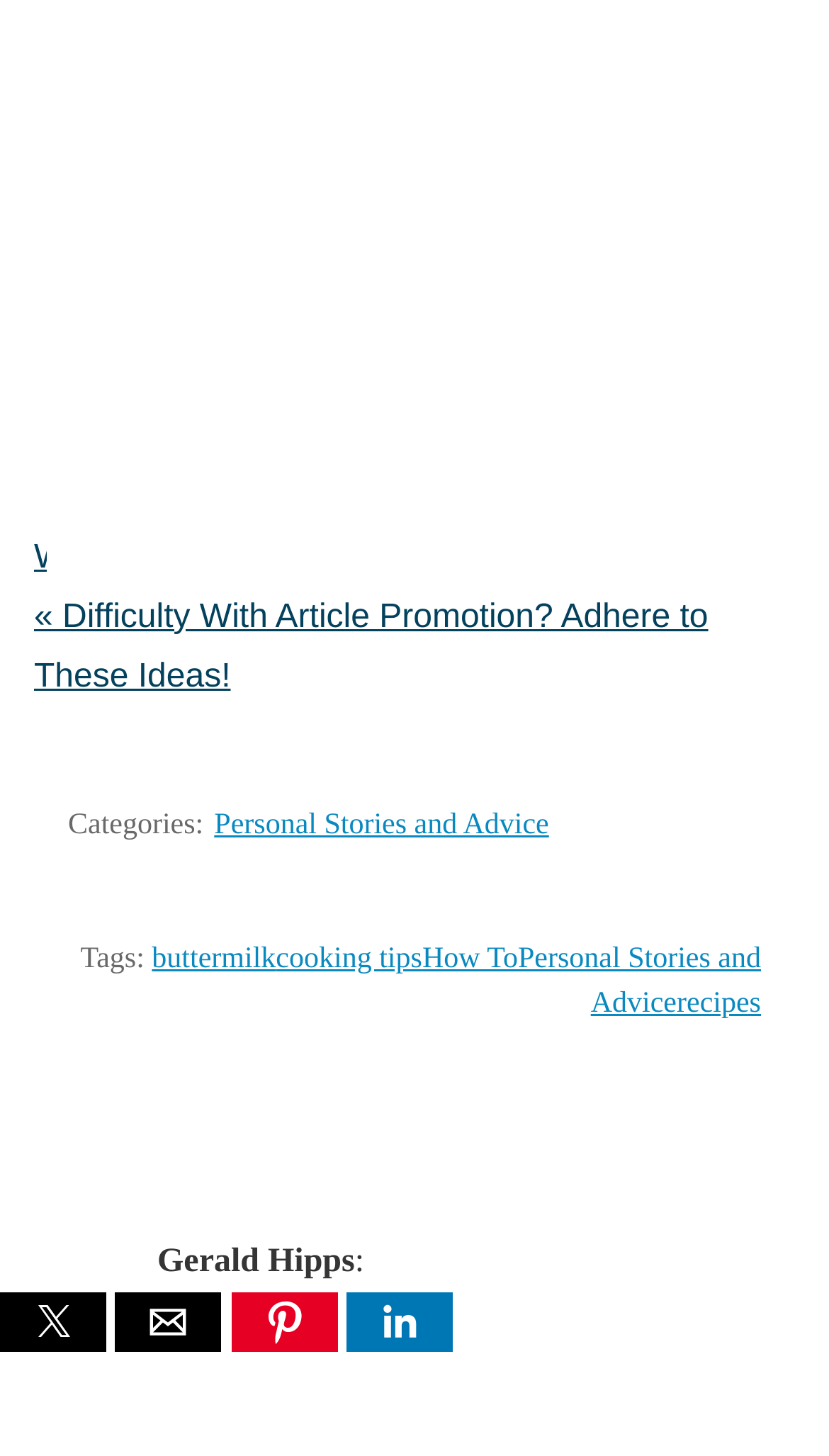Identify the bounding box for the UI element specified in this description: "aria-label="pinterest"". The coordinates must be four float numbers between 0 and 1, formatted as [left, top, right, bottom].

[0.279, 0.887, 0.407, 0.928]